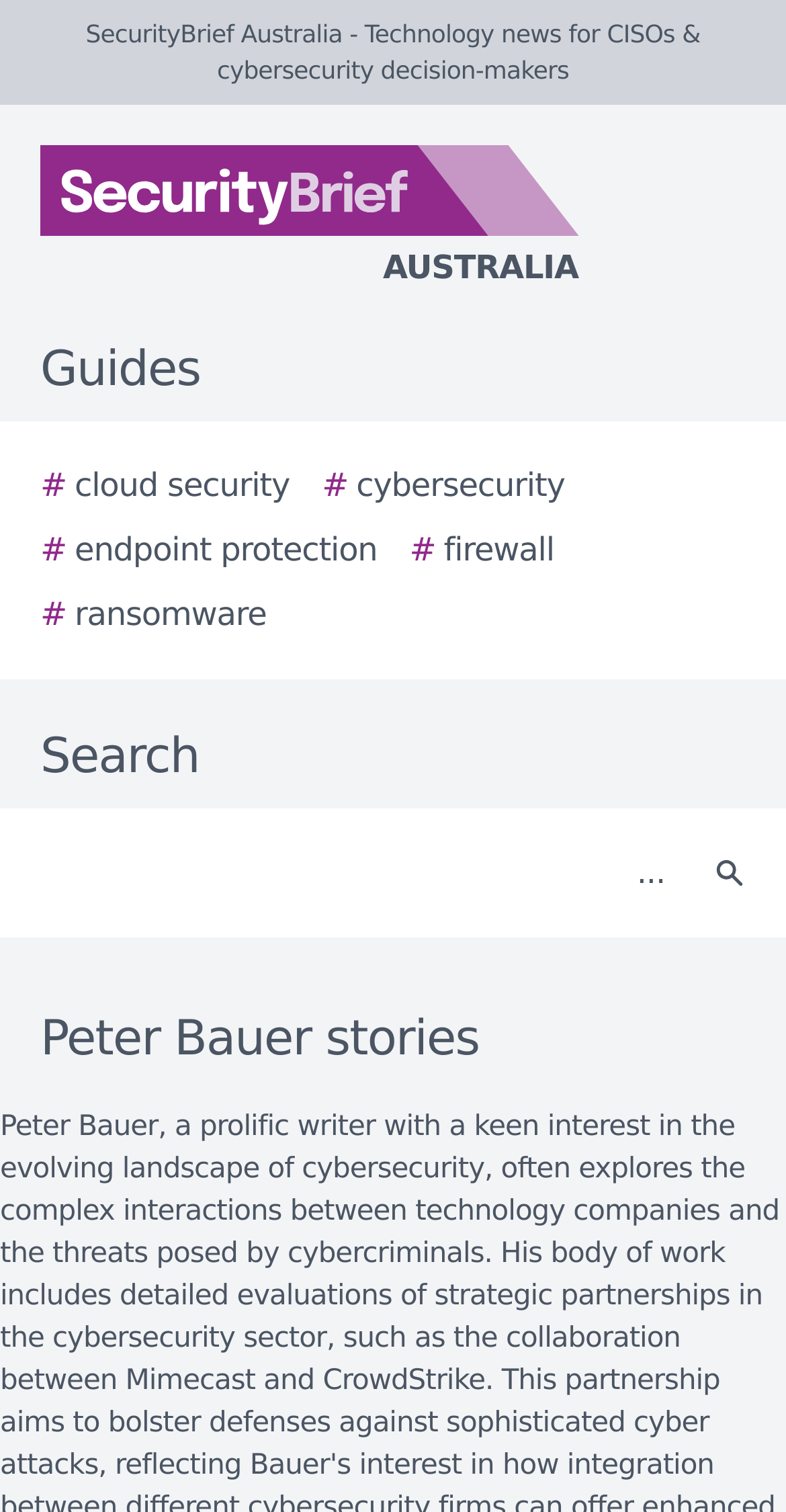Determine the bounding box coordinates of the region I should click to achieve the following instruction: "View Peter Bauer stories". Ensure the bounding box coordinates are four float numbers between 0 and 1, i.e., [left, top, right, bottom].

[0.0, 0.663, 1.0, 0.711]